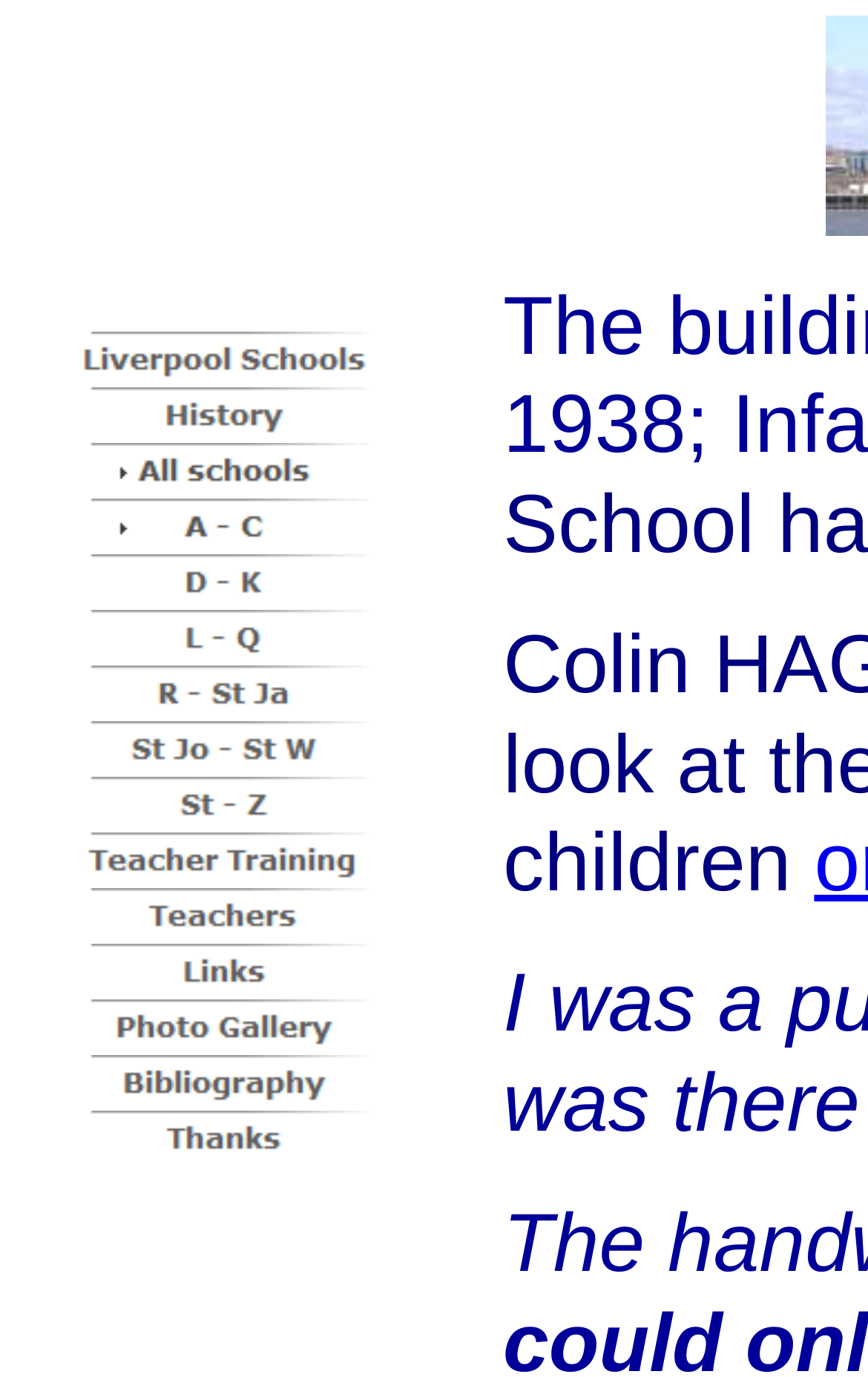Locate the bounding box coordinates of the element I should click to achieve the following instruction: "View History".

[0.077, 0.301, 0.438, 0.328]